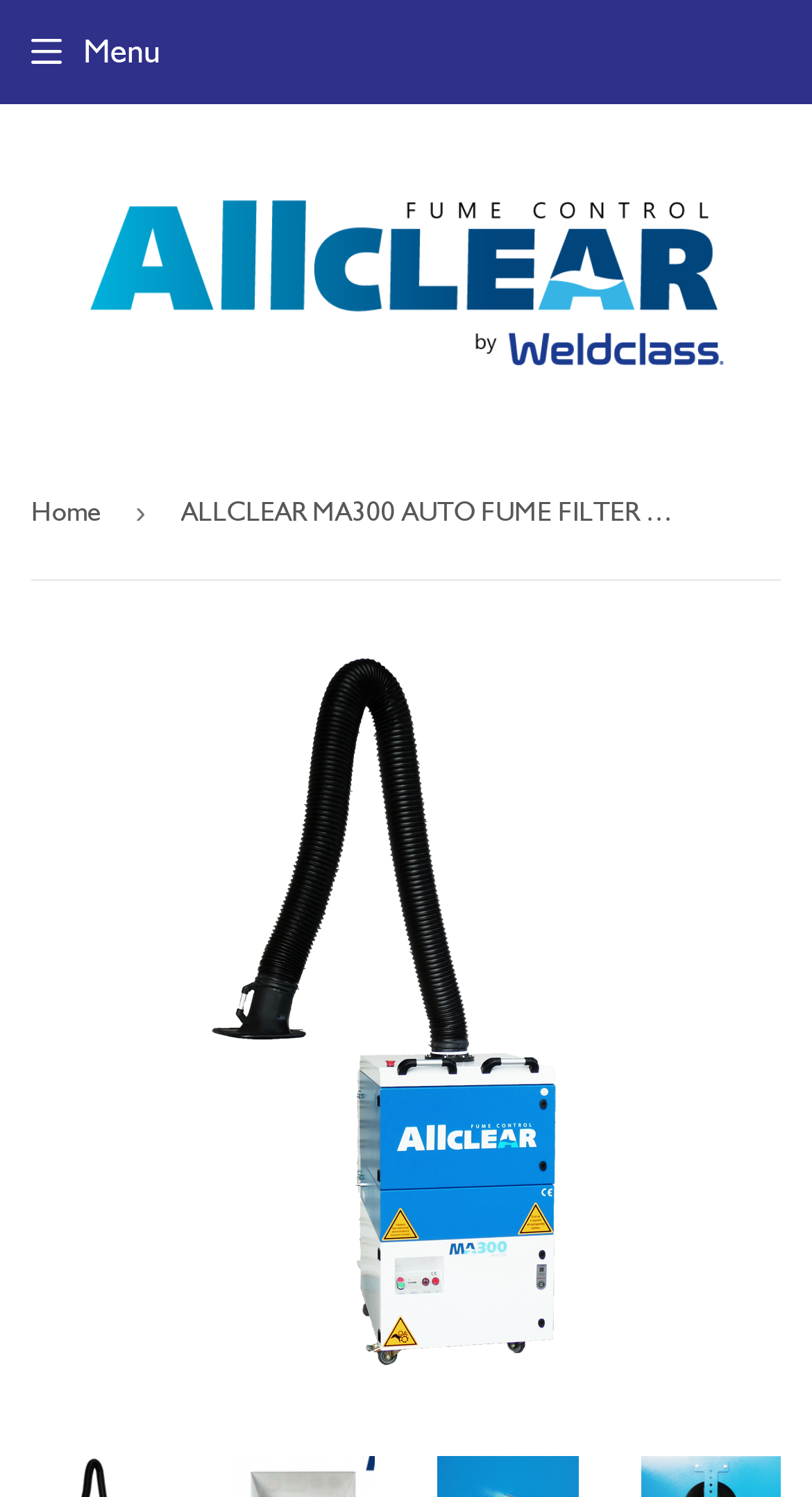Provide your answer in one word or a succinct phrase for the question: 
What is the purpose of the product?

Welding and grinding filtration